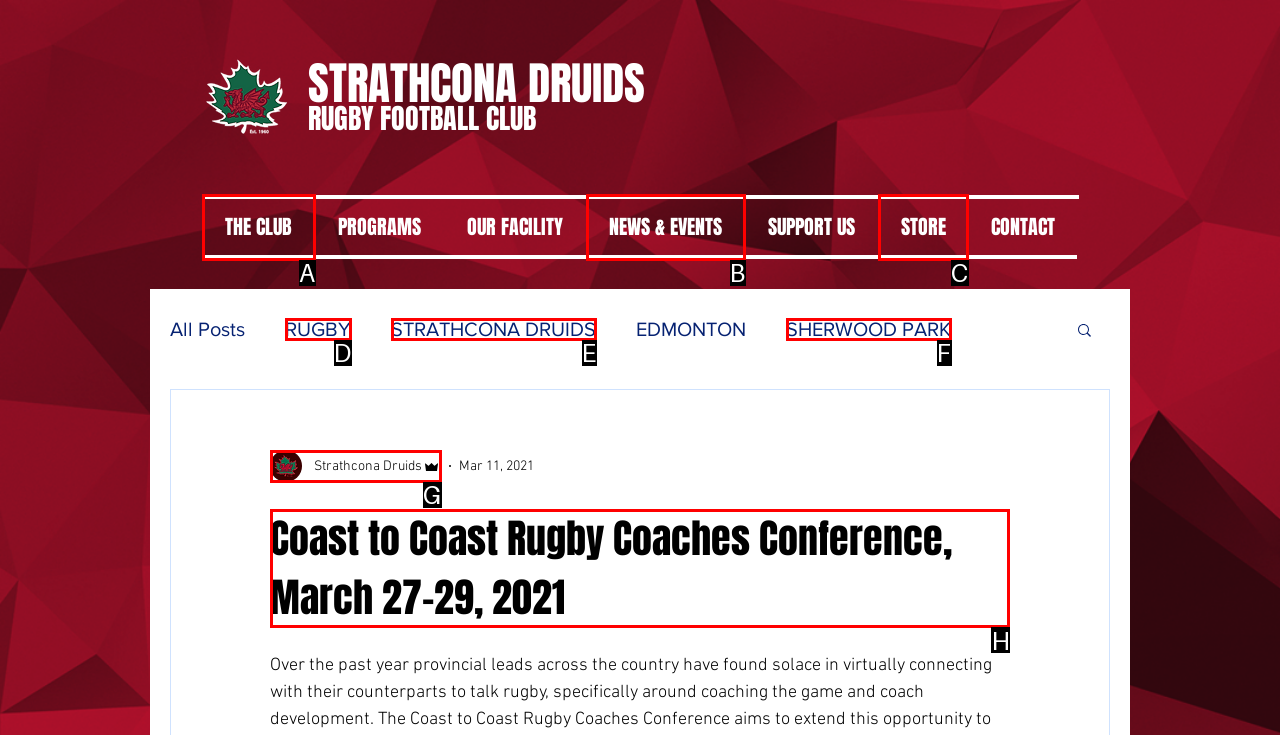Indicate which HTML element you need to click to complete the task: Read the Coast to Coast Rugby Coaches Conference article. Provide the letter of the selected option directly.

H